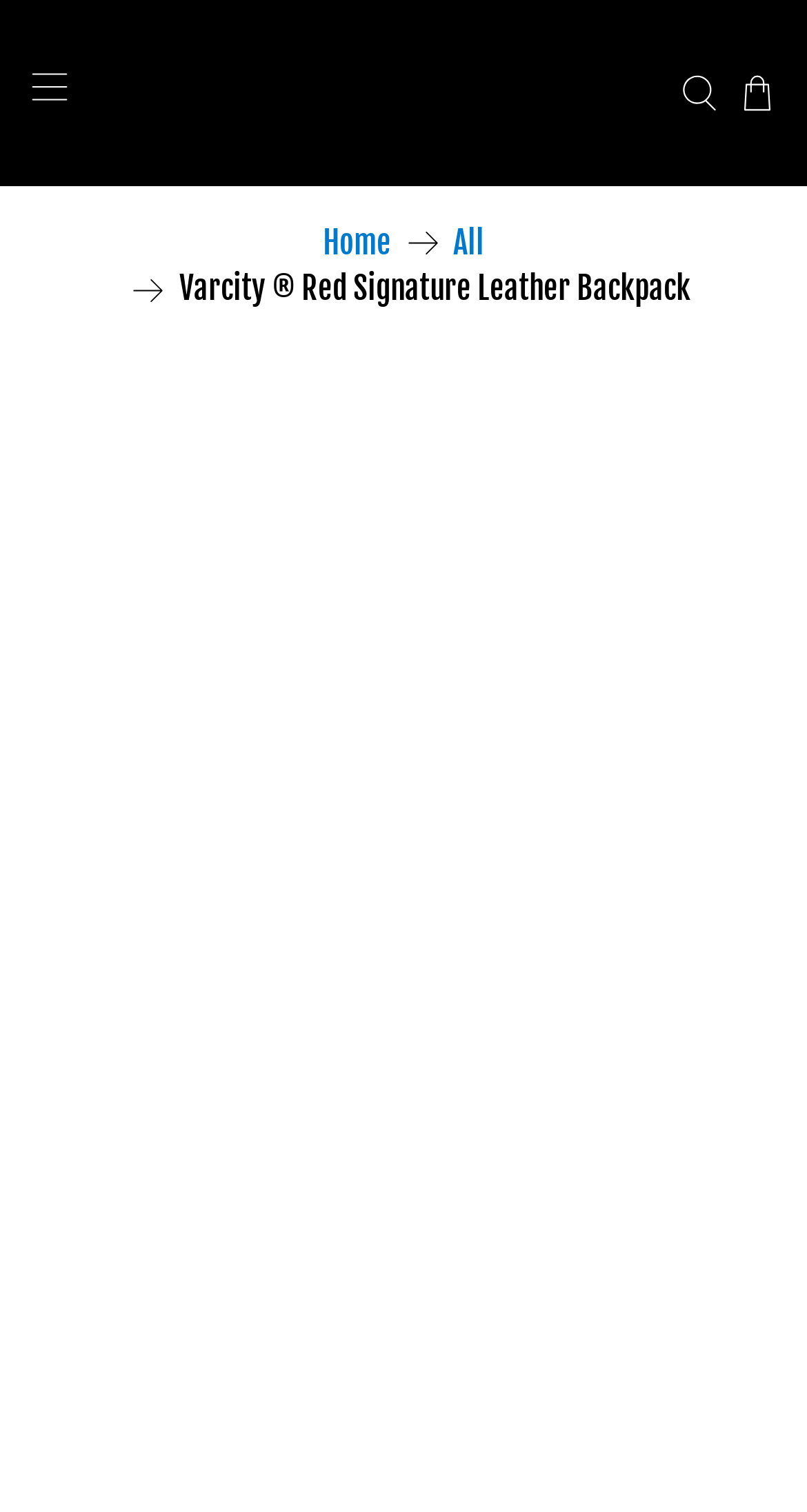Identify the webpage's primary heading and generate its text.

Varcity ® Red Signature Leather Backpack